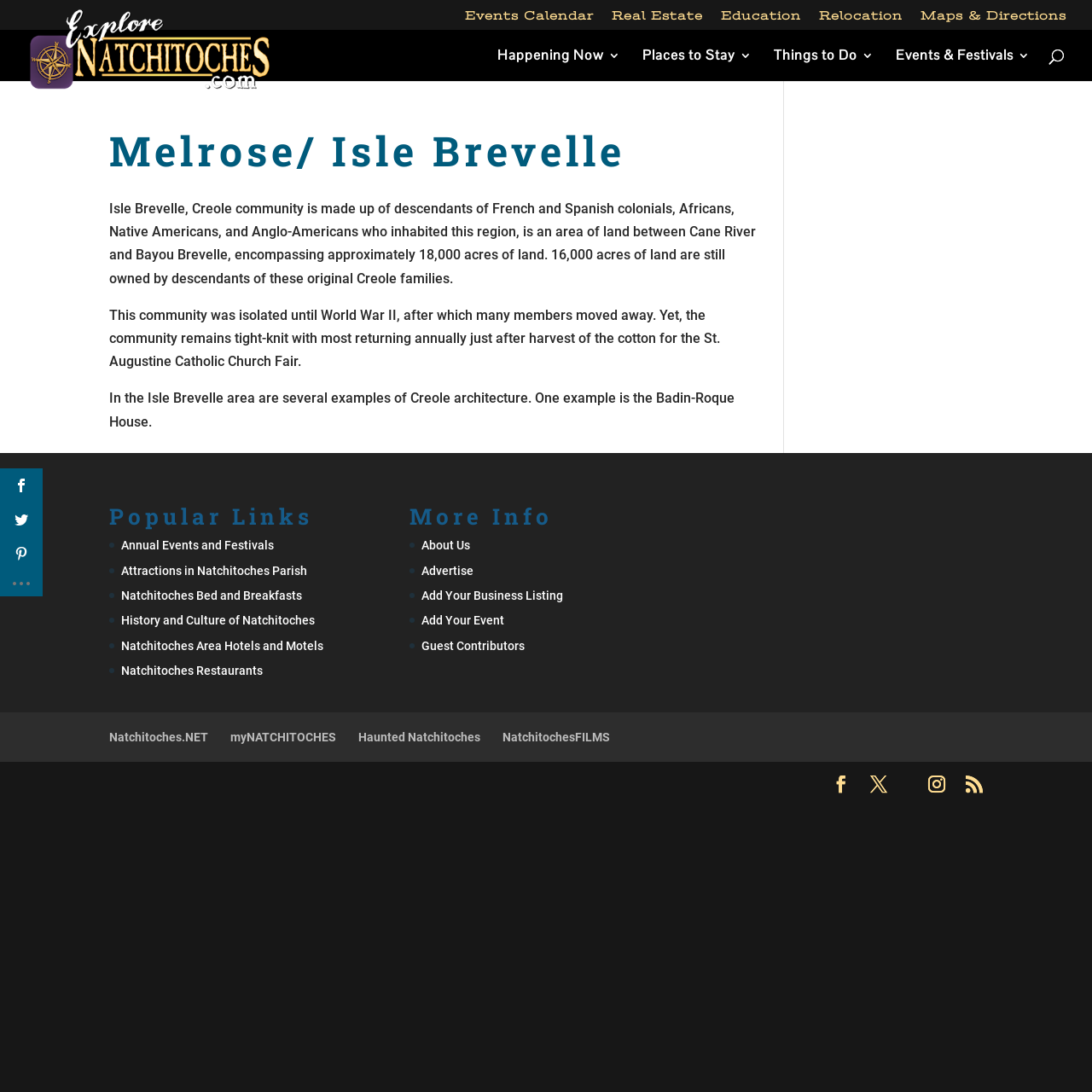Identify the bounding box coordinates for the UI element described by the following text: "Things to Do". Provide the coordinates as four float numbers between 0 and 1, in the format [left, top, right, bottom].

[0.709, 0.045, 0.801, 0.074]